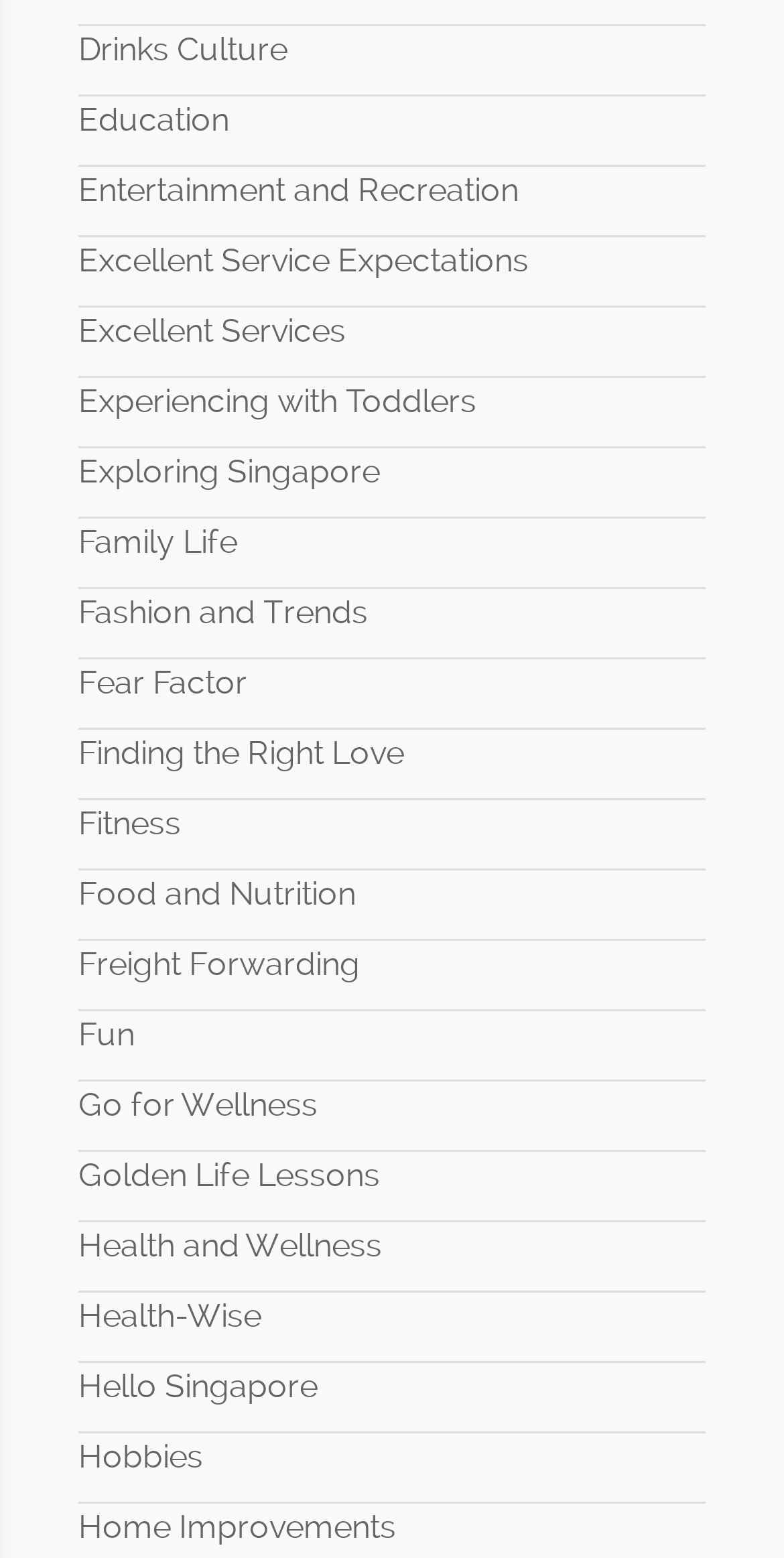Answer the question below with a single word or a brief phrase: 
What is the last category listed?

Home Improvements